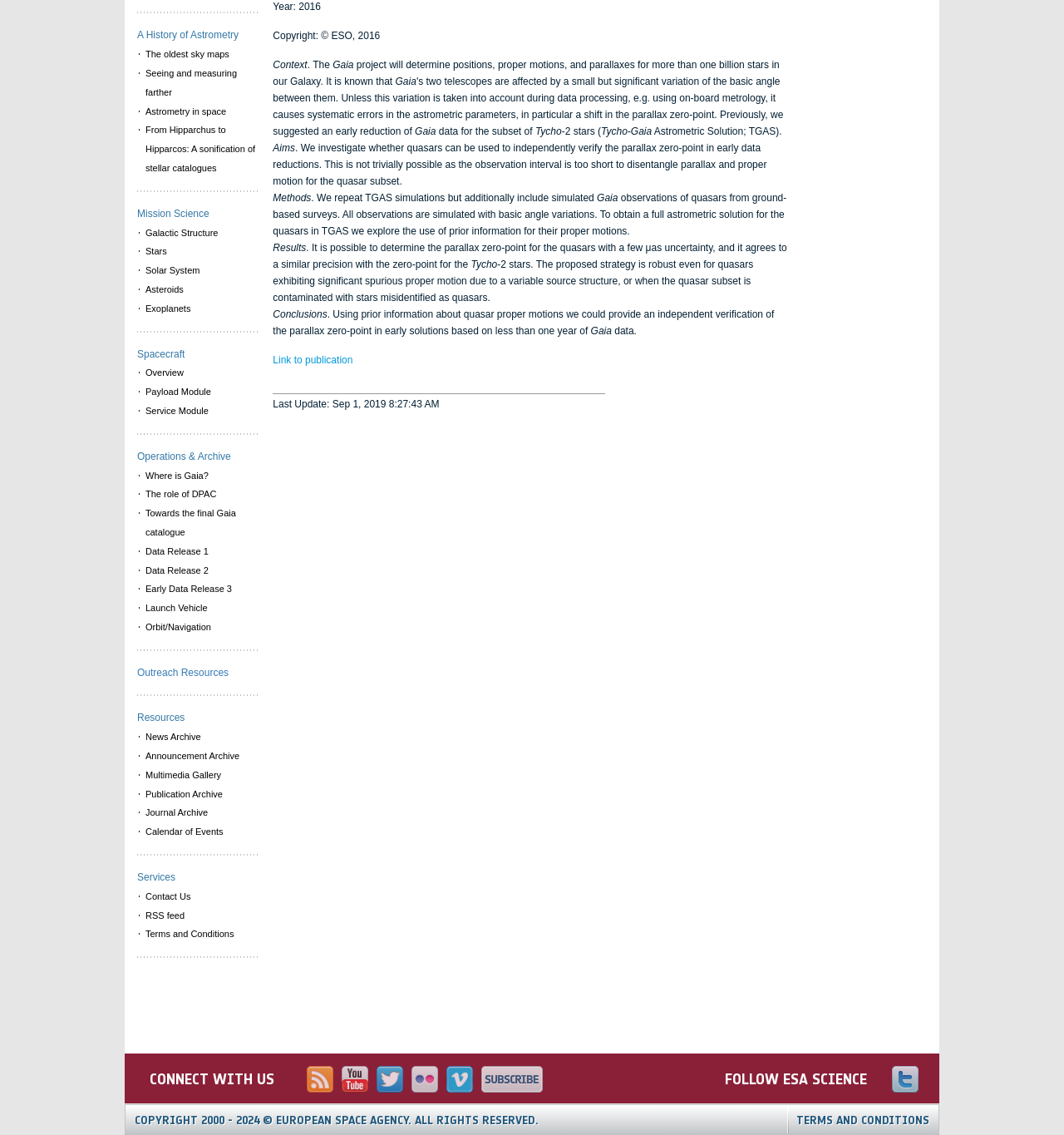Identify the bounding box of the UI component described as: "Towards the final Gaia catalogue".

[0.129, 0.444, 0.242, 0.477]